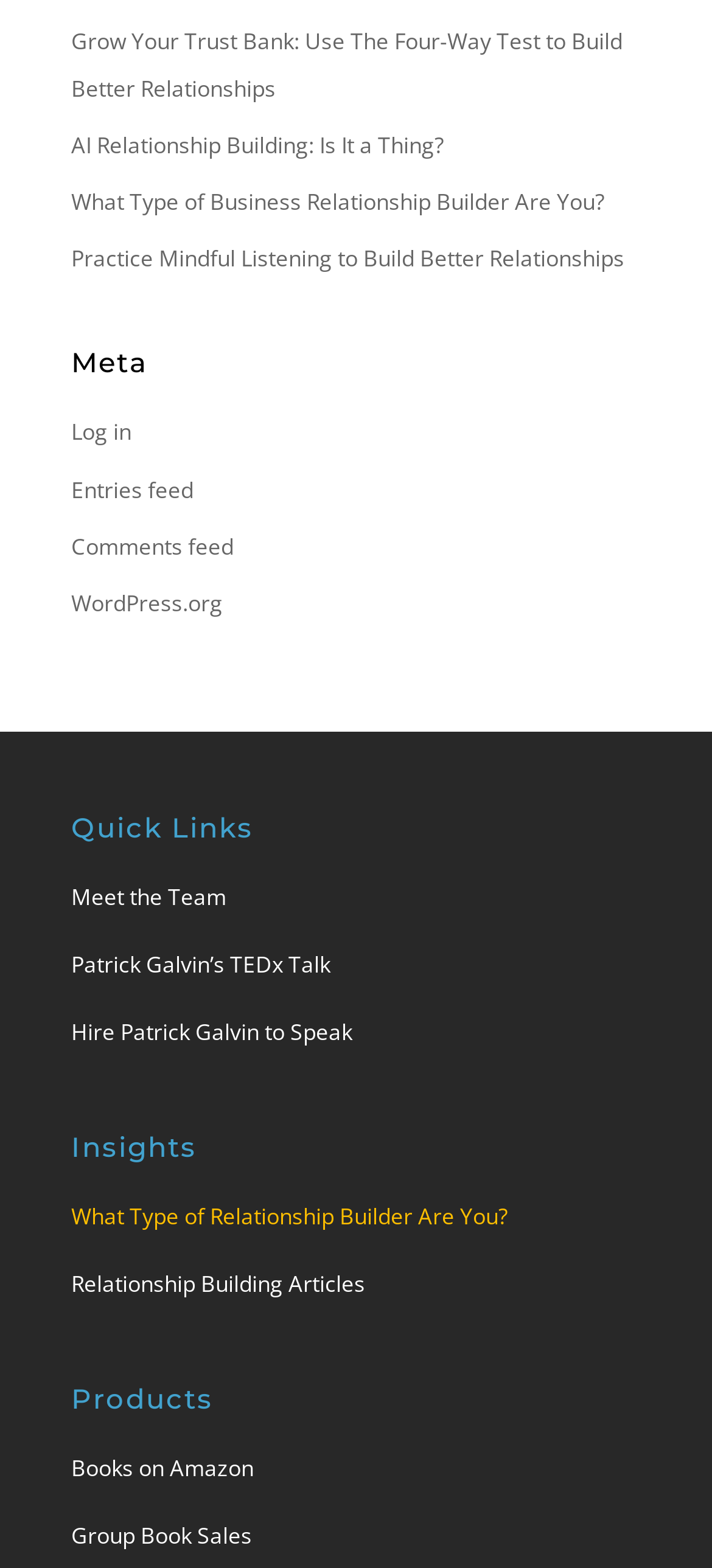Please identify the bounding box coordinates of the clickable region that I should interact with to perform the following instruction: "Check the author 'Elisa Wood'". The coordinates should be expressed as four float numbers between 0 and 1, i.e., [left, top, right, bottom].

None